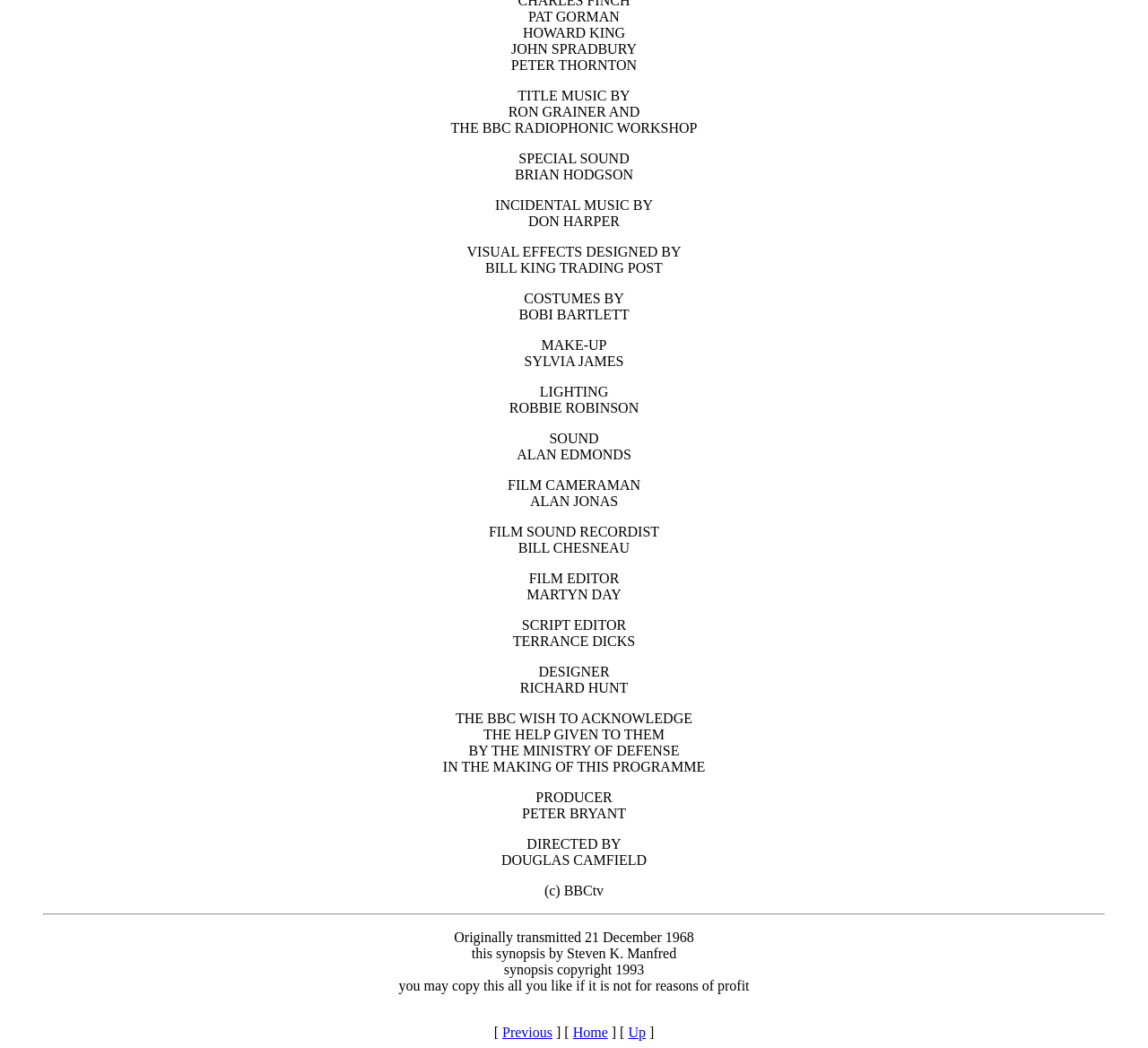What is the name of the film cameraman?
Give a detailed response to the question by analyzing the screenshot.

I found the answer by looking at the text 'FILM CAMERAMAN' and the following text 'ALAN JONAS' which indicates the name of the film cameraman.